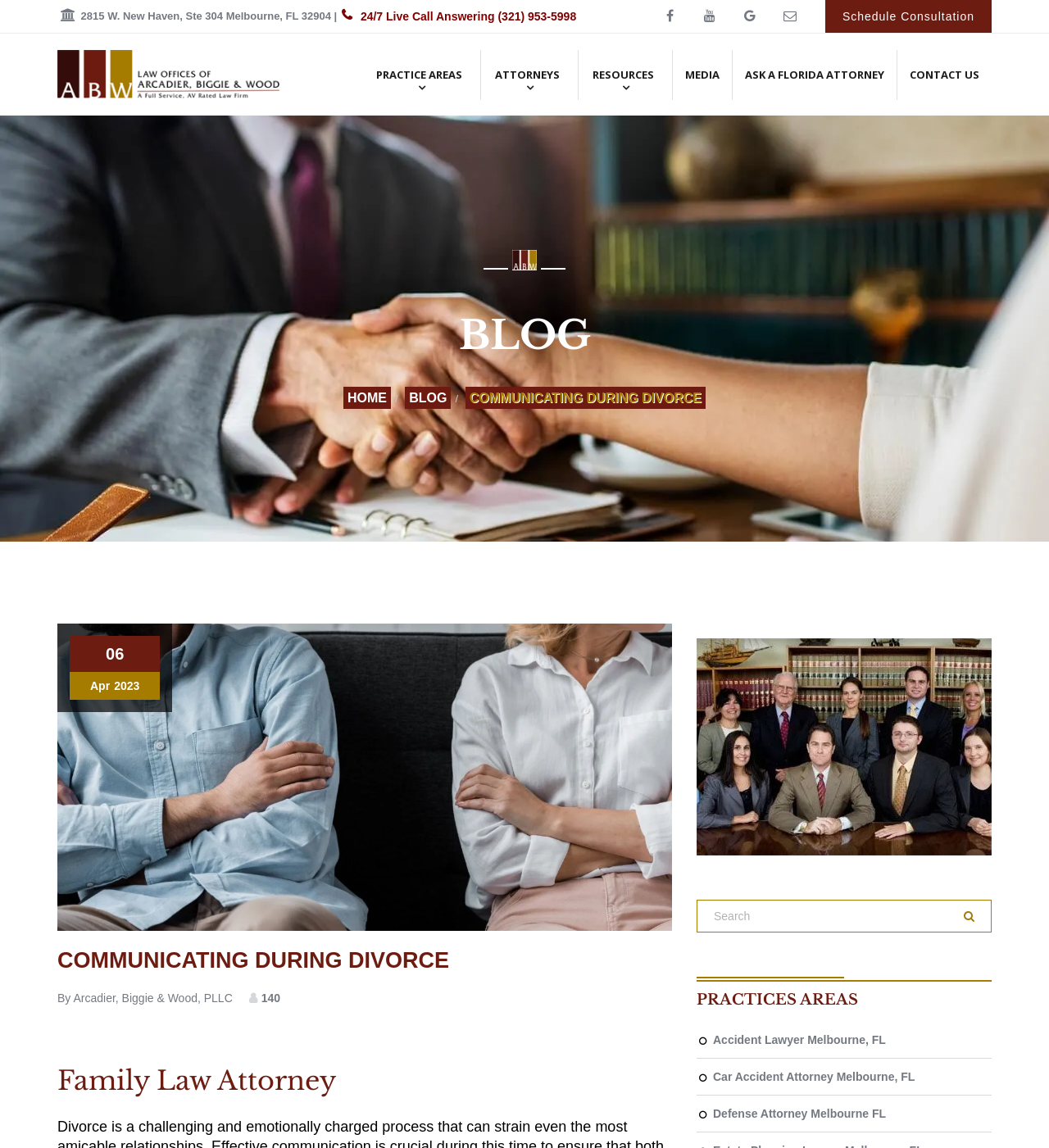Determine which piece of text is the heading of the webpage and provide it.

COMMUNICATING DURING DIVORCE